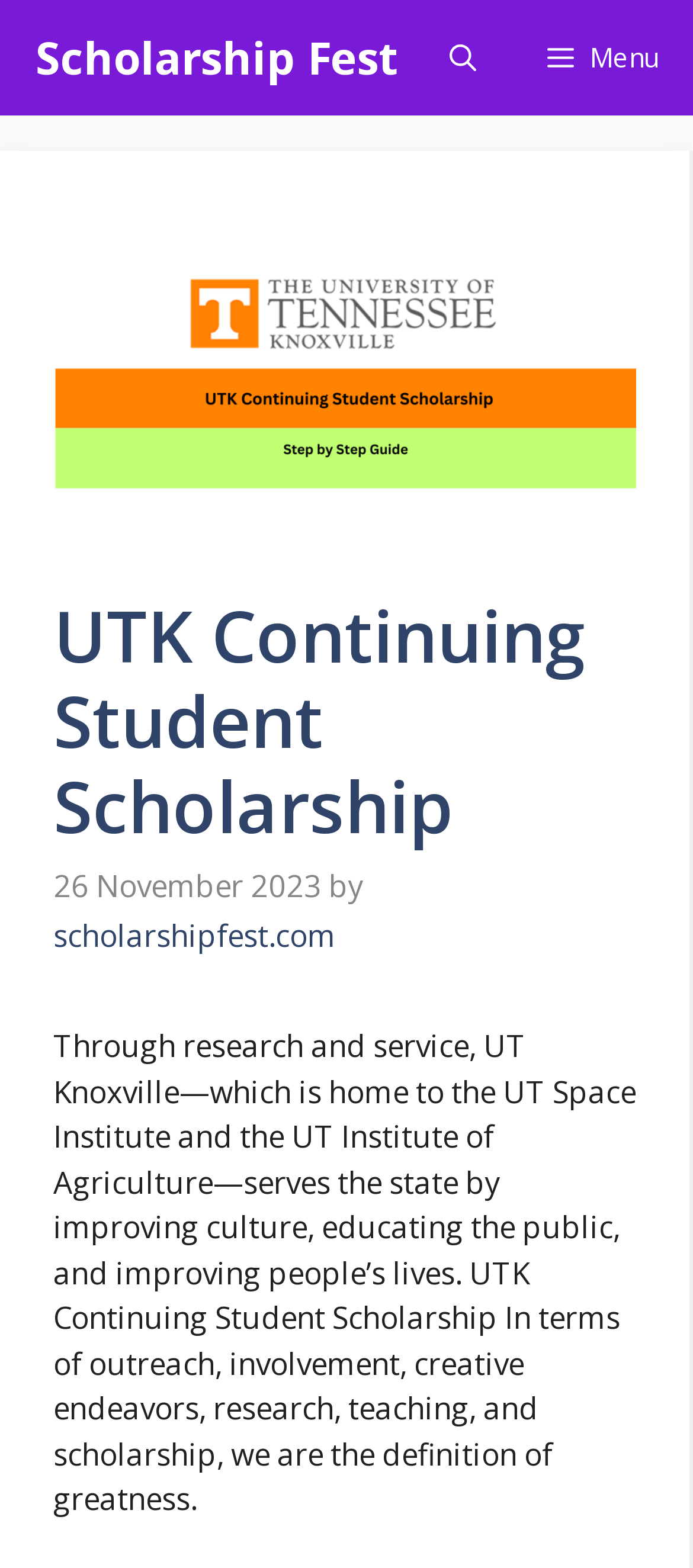Give a concise answer using only one word or phrase for this question:
What is the purpose of the university?

Improving culture, educating the public, and improving people’s lives